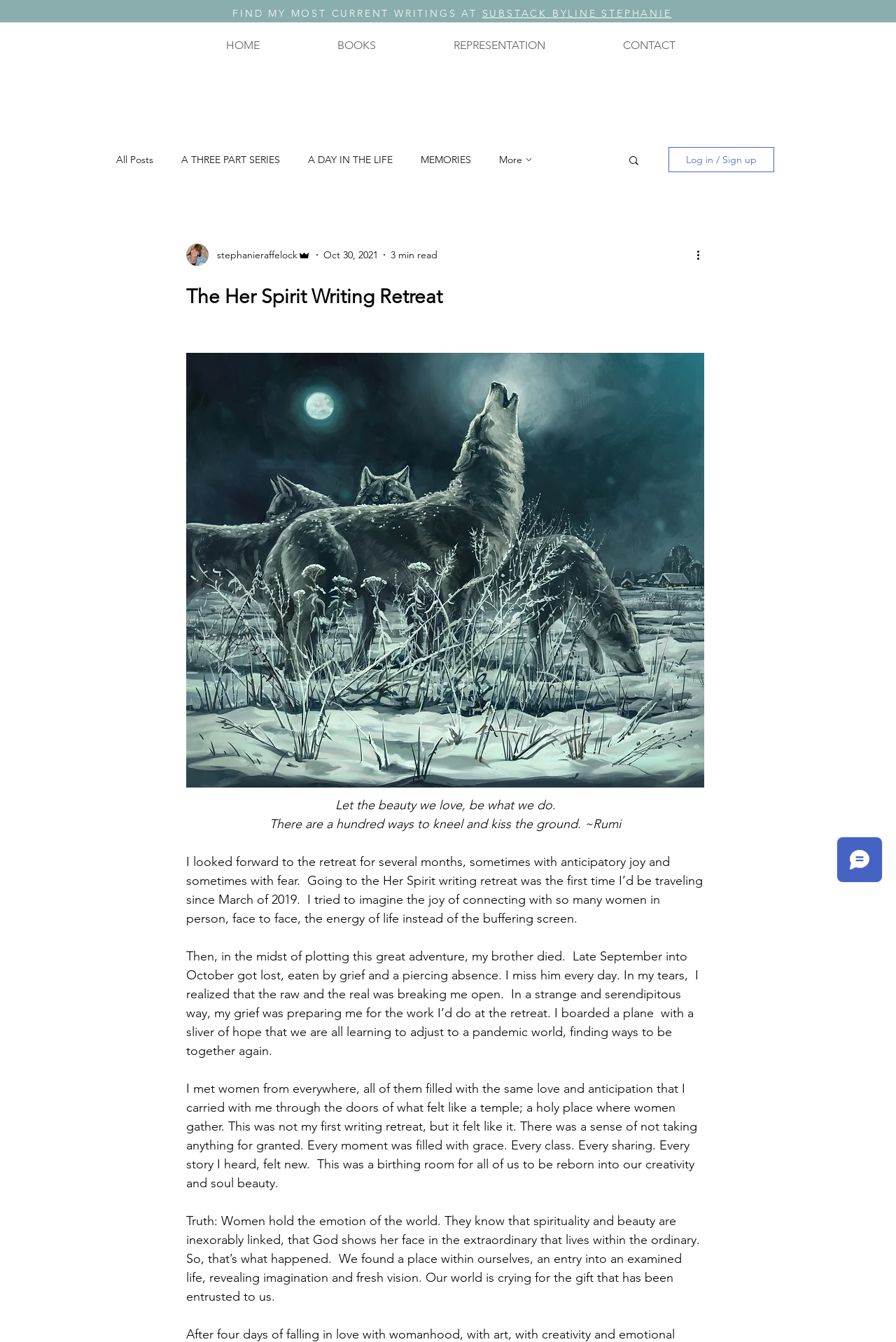Extract the main heading text from the webpage.

The Her Spirit Writing Retreat